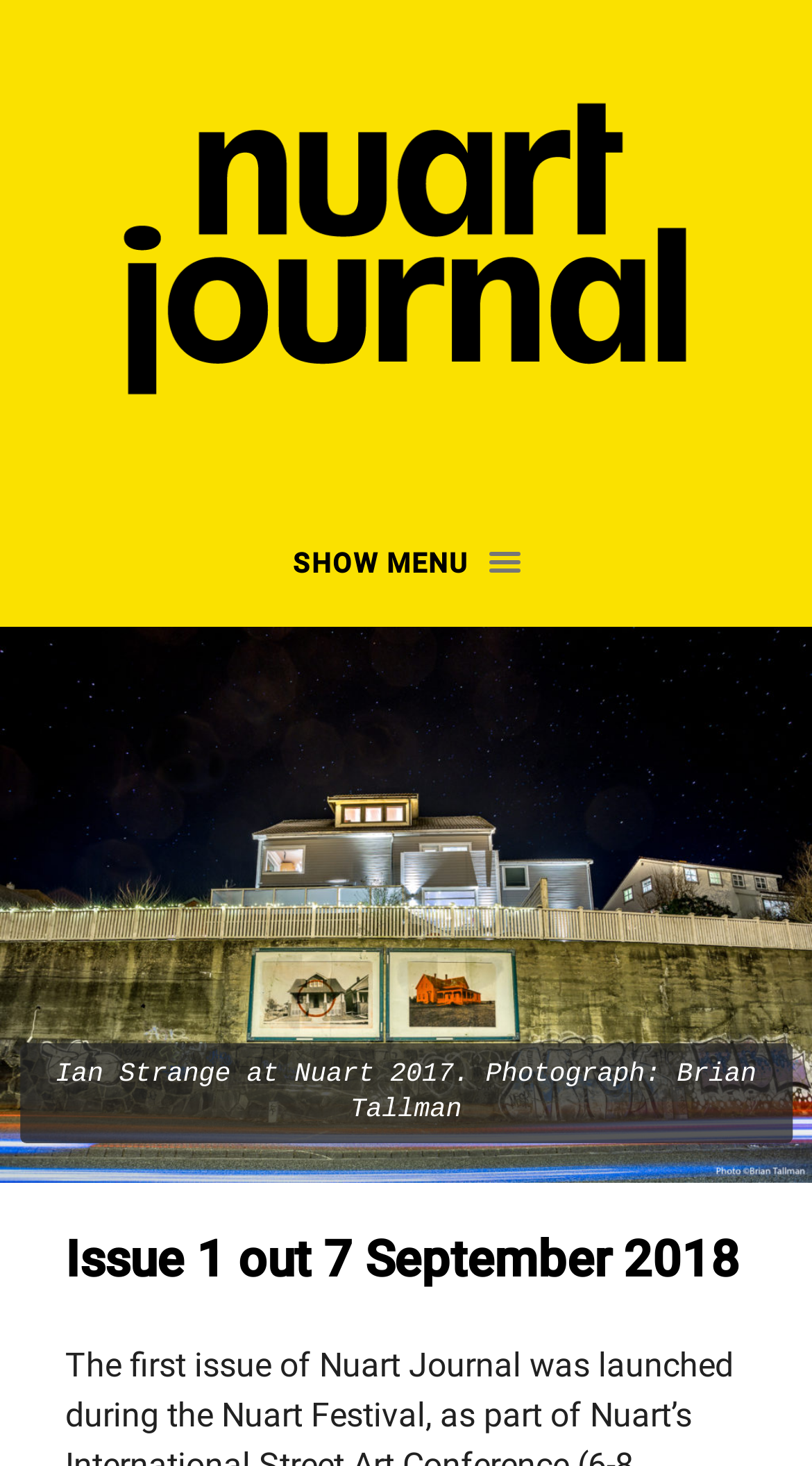Summarize the webpage with a detailed and informative caption.

The webpage is about the Nuart Journal, specifically Issue 1 released on September 7, 2018. At the top, there is a prominent link to the Nuart Journal, accompanied by an image that spans almost the entire width of the page. 

Below this, there is a "SHOW MENU" button, positioned roughly in the middle of the page. 

Further down, there is a large figure that occupies the majority of the page's width and height. This figure contains an image of Ian Strange at Nuart, with a caption below it that reads "Ian Strange at Nuart 2017. Photograph: Brian Tallman". 

Above the figure, there is a heading that displays the title "Issue 1 out 7 September 2018".